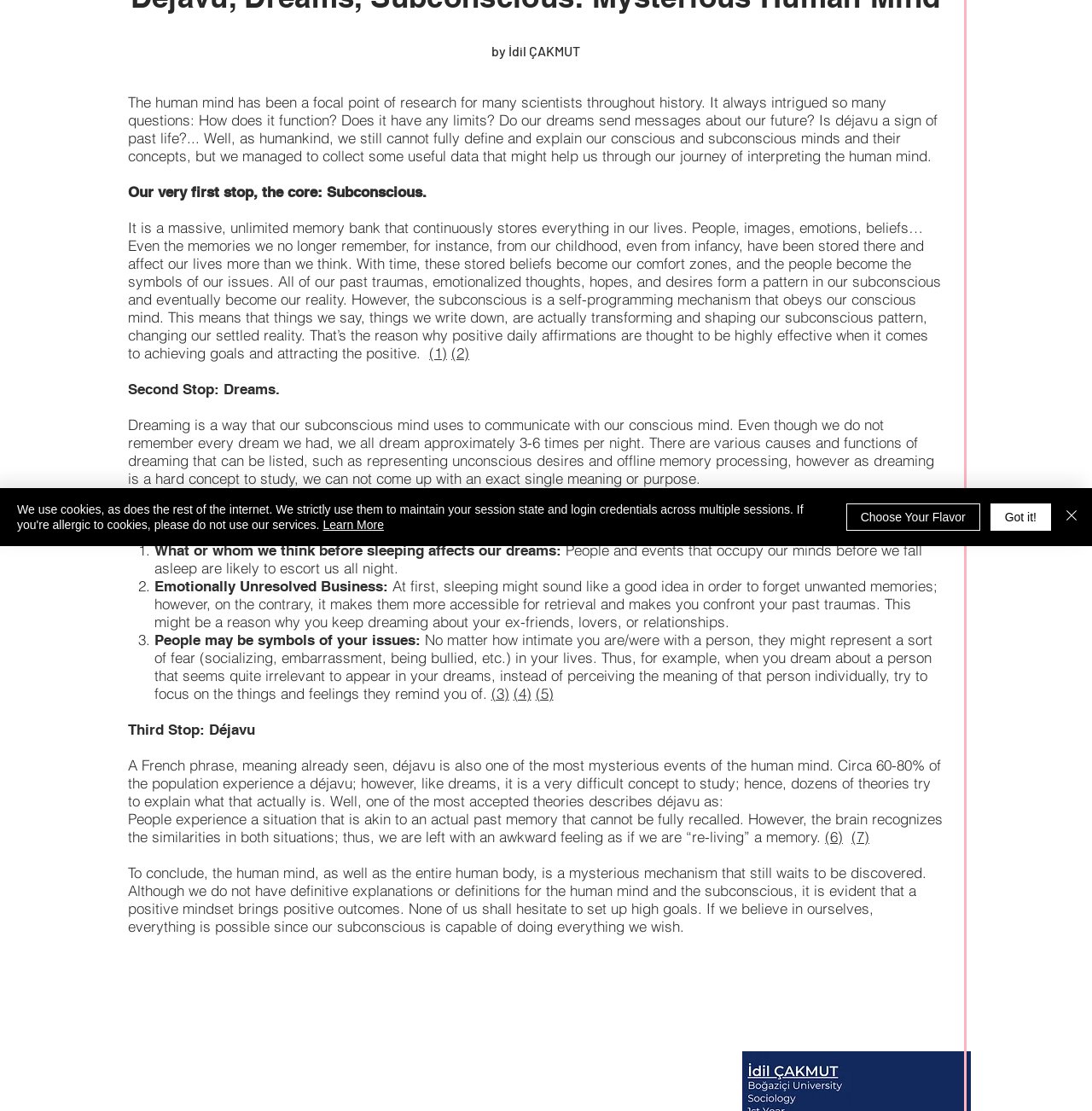Please find the bounding box for the UI component described as follows: "Choose Your Flavor".

[0.775, 0.453, 0.897, 0.478]